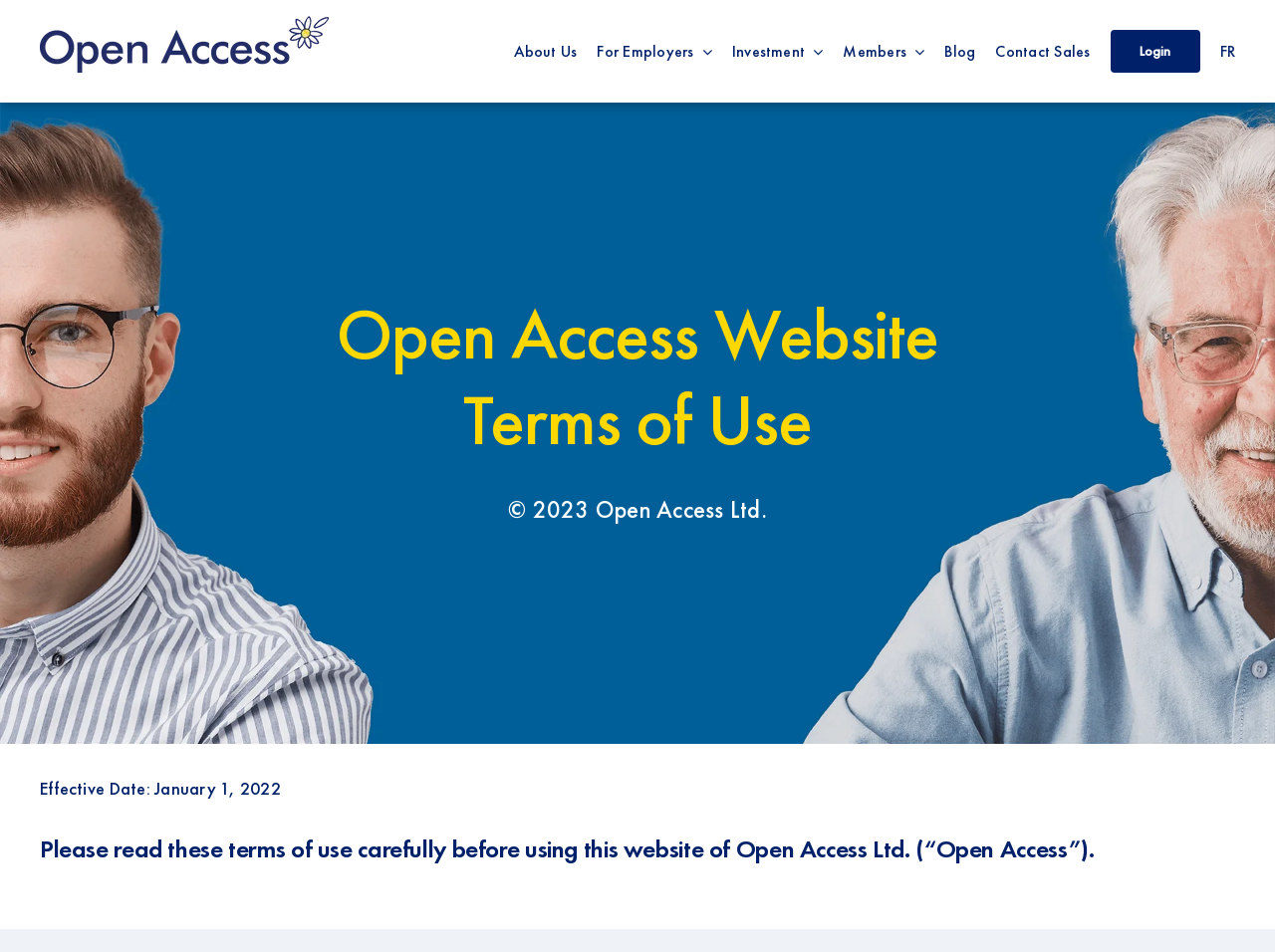Locate the bounding box coordinates of the clickable element to fulfill the following instruction: "Switch to French". Provide the coordinates as four float numbers between 0 and 1 in the format [left, top, right, bottom].

[0.957, 0.02, 0.969, 0.087]